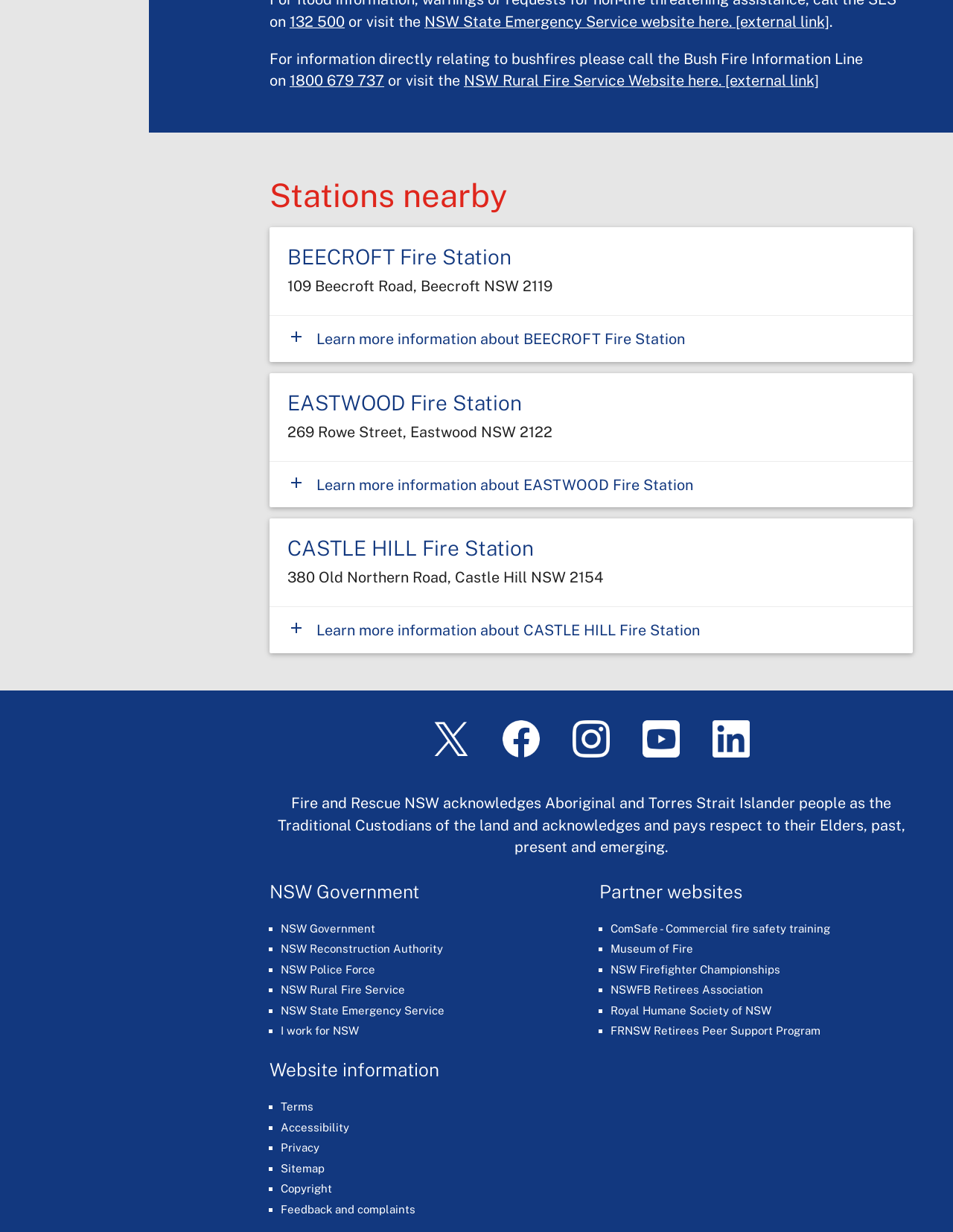Pinpoint the bounding box coordinates of the element that must be clicked to accomplish the following instruction: "View the Museum of Fire website". The coordinates should be in the format of four float numbers between 0 and 1, i.e., [left, top, right, bottom].

[0.641, 0.765, 0.728, 0.775]